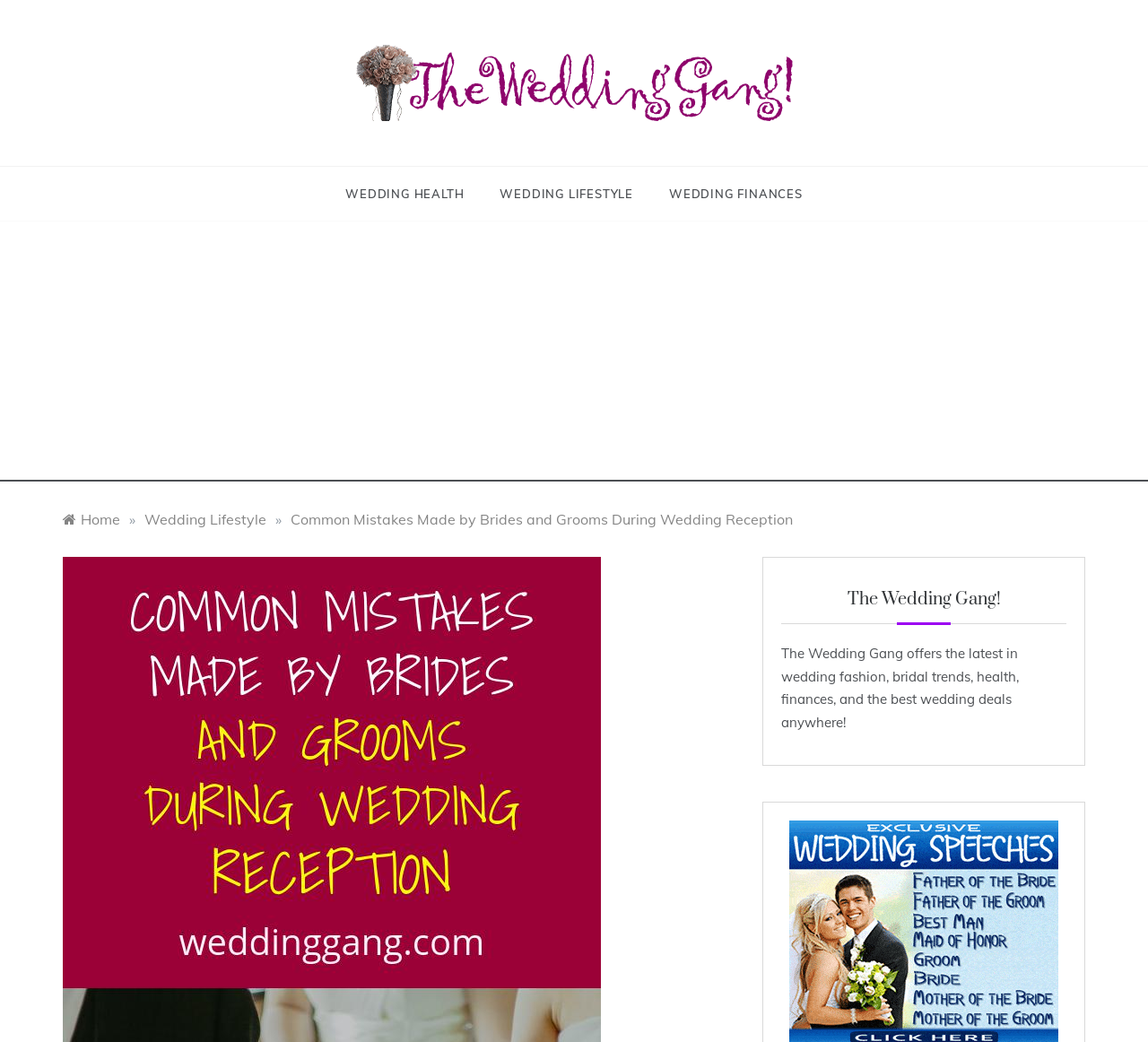Given the element description Wedding Health, specify the bounding box coordinates of the corresponding UI element in the format (top-left x, top-left y, bottom-right x, bottom-right y). All values must be between 0 and 1.

[0.301, 0.16, 0.42, 0.212]